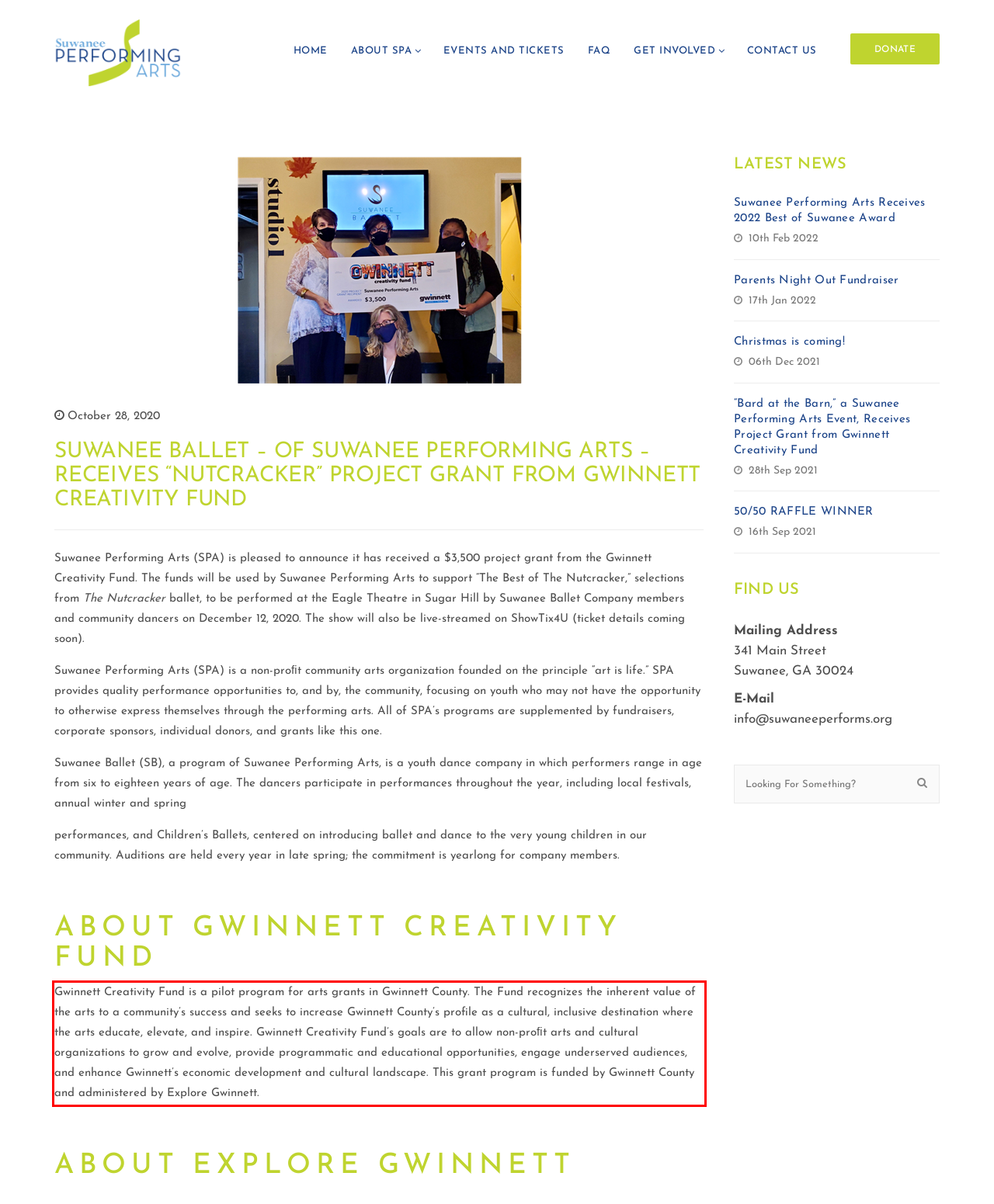Identify the text within the red bounding box on the webpage screenshot and generate the extracted text content.

Gwinnett Creativity Fund is a pilot program for arts grants in Gwinnett County. The Fund recognizes the inherent value of the arts to a community’s success and seeks to increase Gwinnett County’s profile as a cultural, inclusive destination where the arts educate, elevate, and inspire. Gwinnett Creativity Fund’s goals are to allow non-proﬁt arts and cultural organizations to grow and evolve, provide programmatic and educational opportunities, engage underserved audiences, and enhance Gwinnett’s economic development and cultural landscape. This grant program is funded by Gwinnett County and administered by Explore Gwinnett.